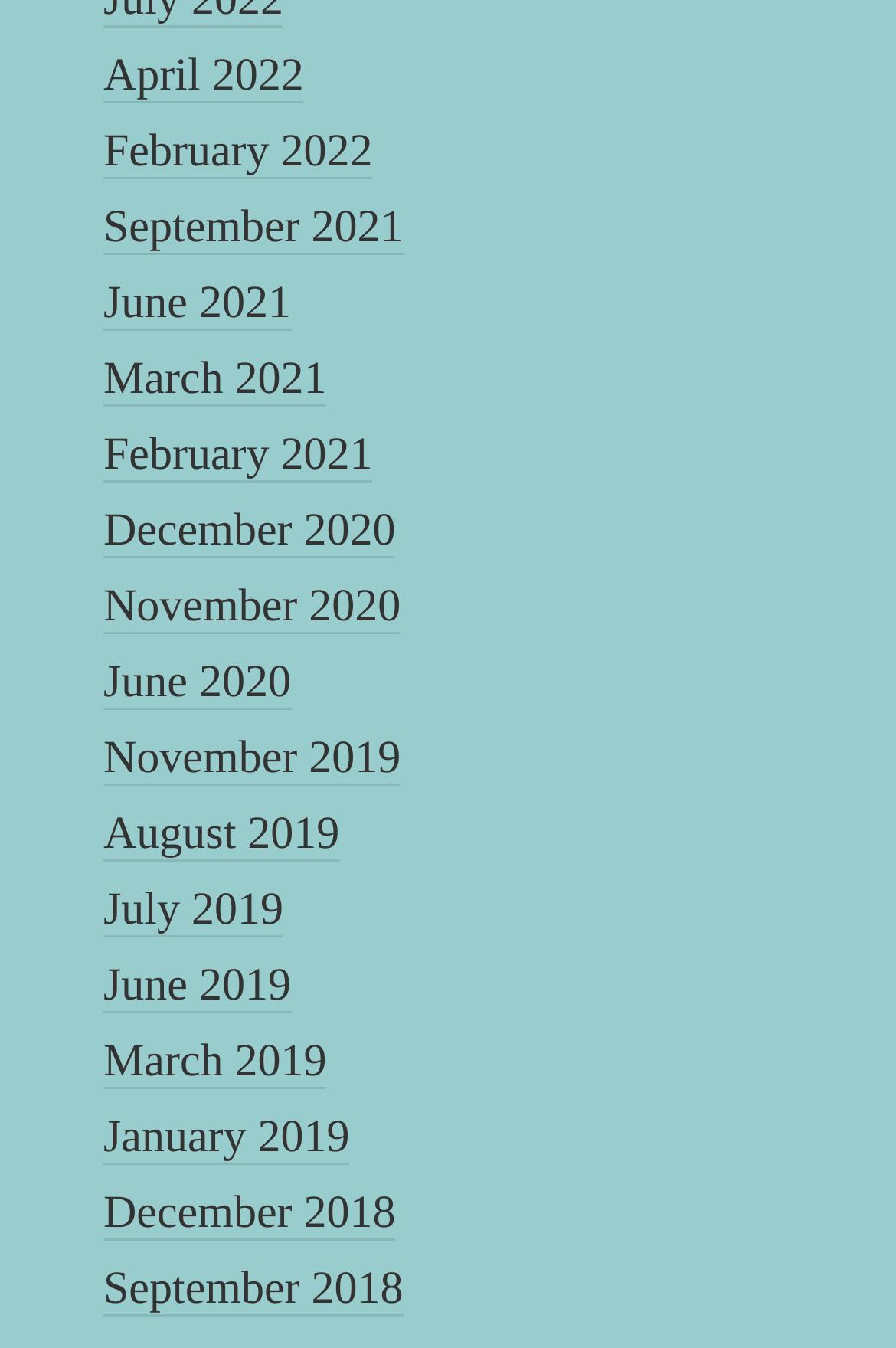What is the latest month available on this webpage?
Please provide a single word or phrase in response based on the screenshot.

April 2022